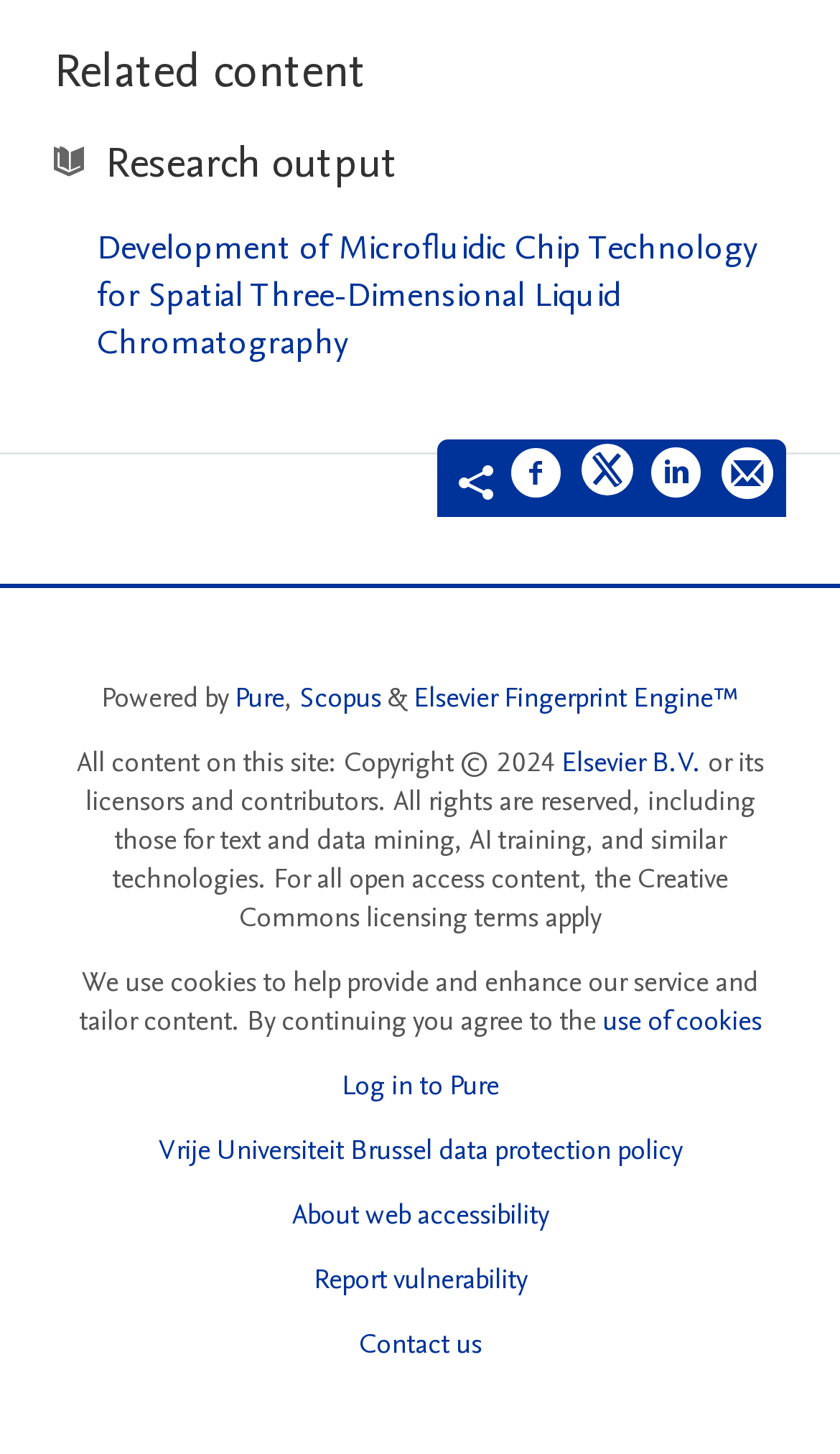Locate the bounding box coordinates of the element's region that should be clicked to carry out the following instruction: "Contact us". The coordinates need to be four float numbers between 0 and 1, i.e., [left, top, right, bottom].

[0.427, 0.912, 0.573, 0.938]